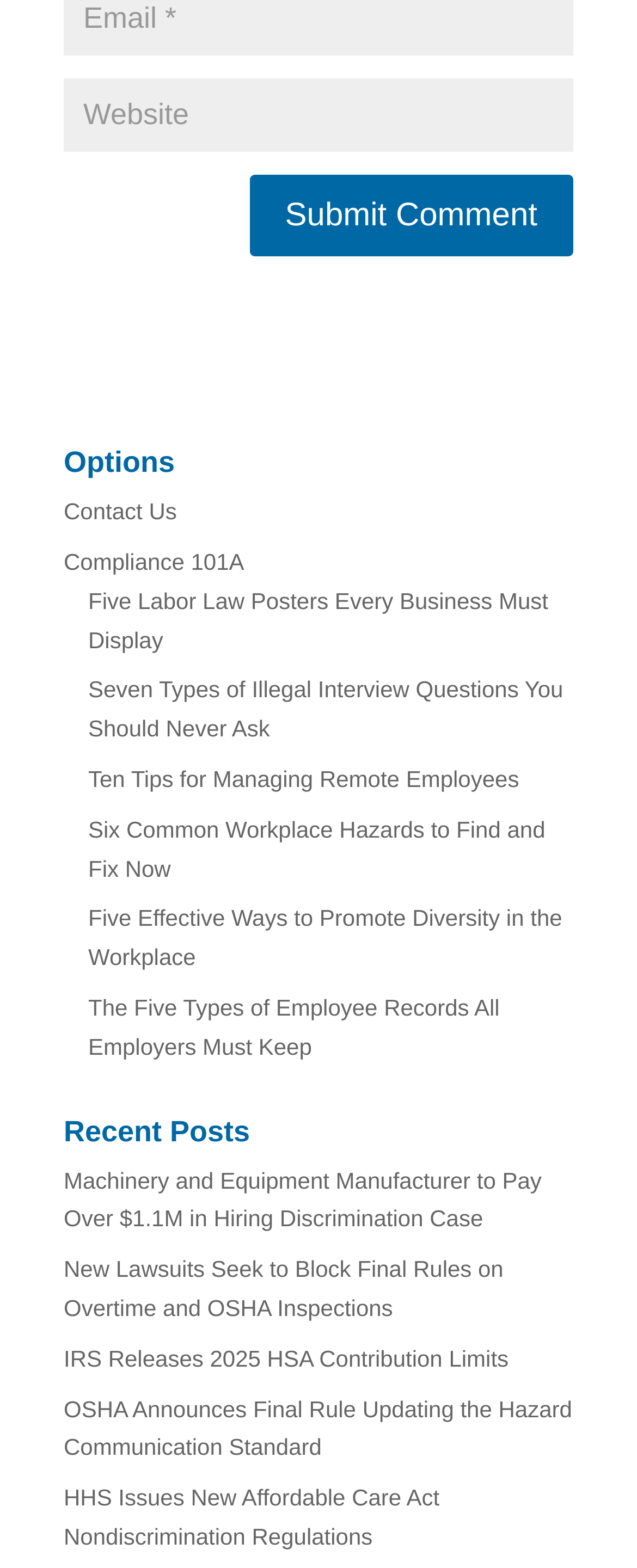Find the bounding box coordinates for the element described here: "Compliance 101A".

[0.1, 0.35, 0.383, 0.367]